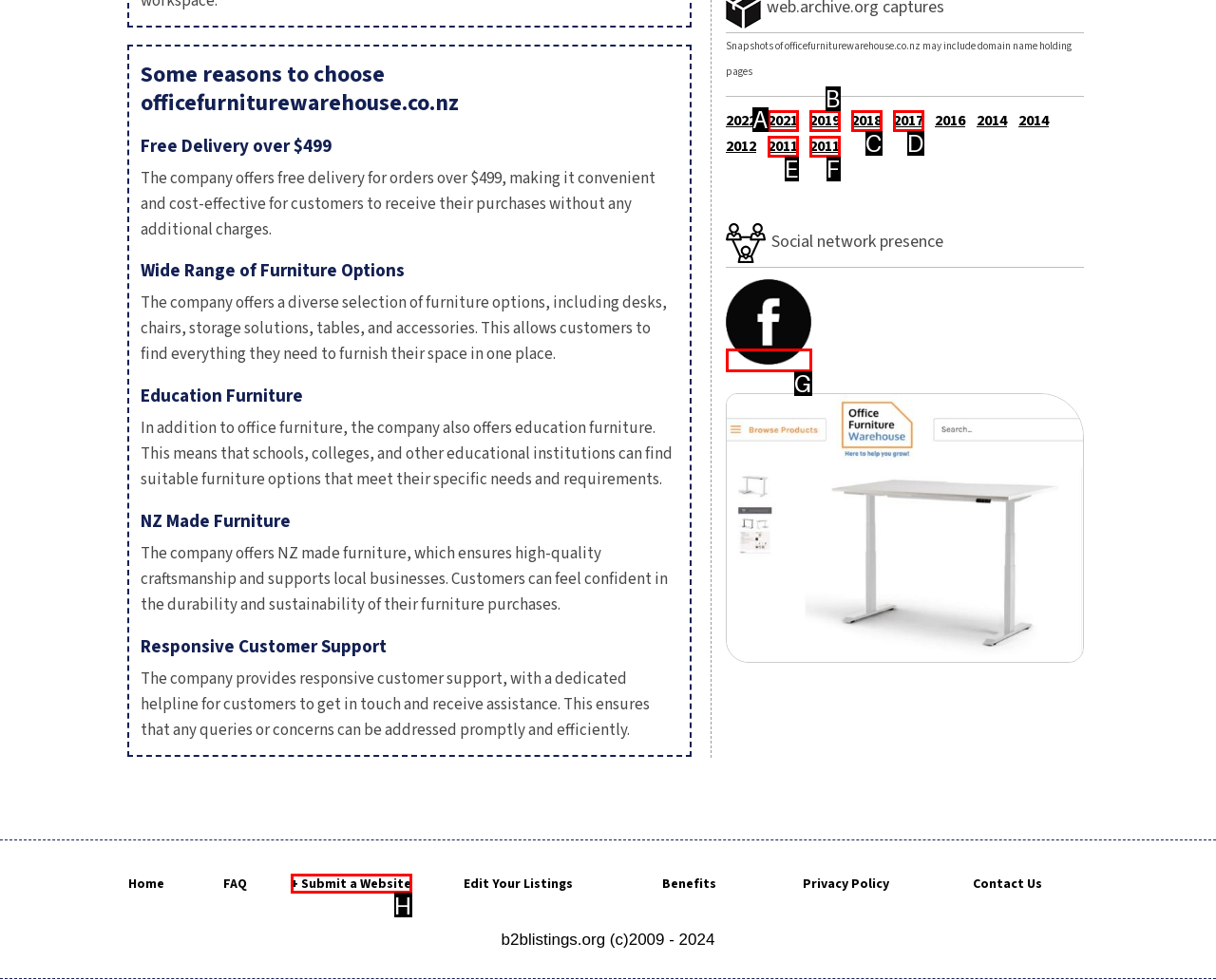Determine which option fits the following description: 2011
Answer with the corresponding option's letter directly.

F